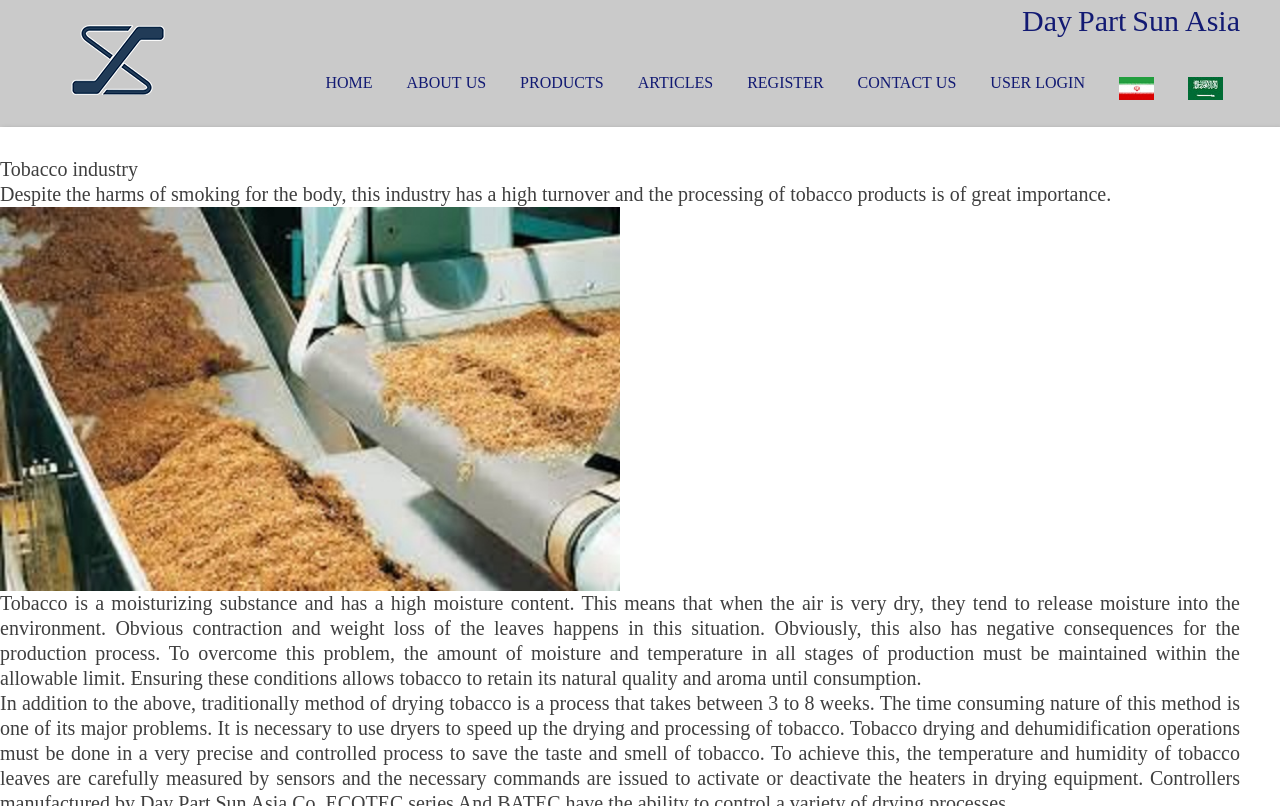Please provide a short answer using a single word or phrase for the question:
What language options are available?

Arabi, English